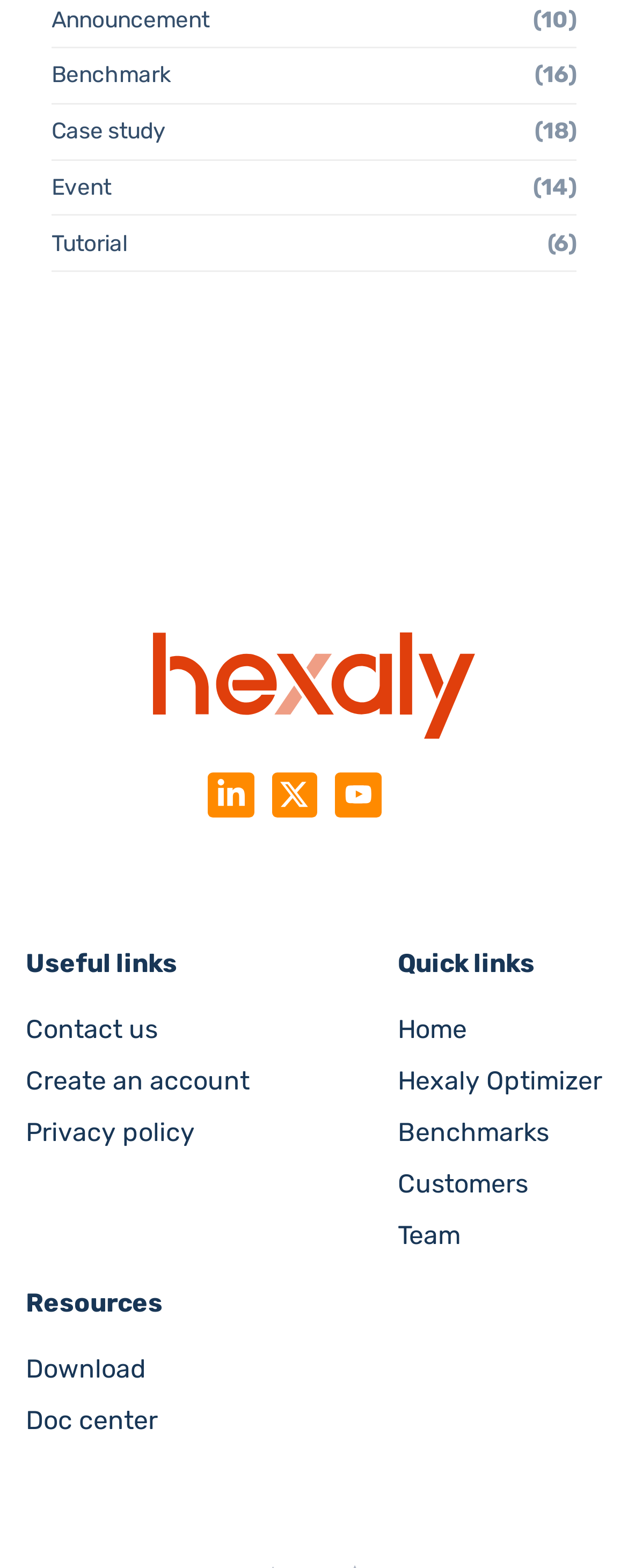Predict the bounding box coordinates for the UI element described as: "Create an account". The coordinates should be four float numbers between 0 and 1, presented as [left, top, right, bottom].

[0.041, 0.679, 0.397, 0.699]